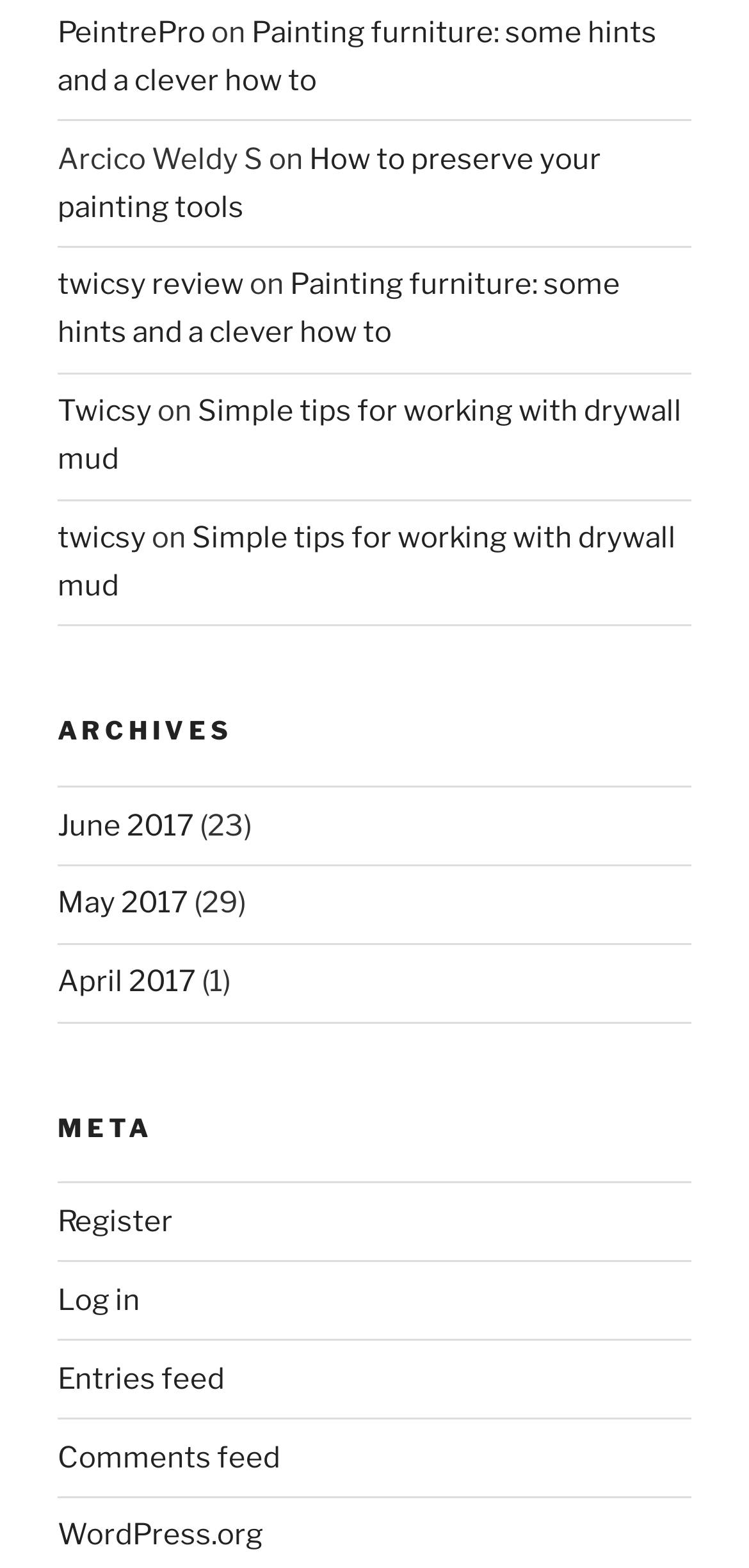What is the last link in the META section?
Using the image, give a concise answer in the form of a single word or short phrase.

WordPress.org